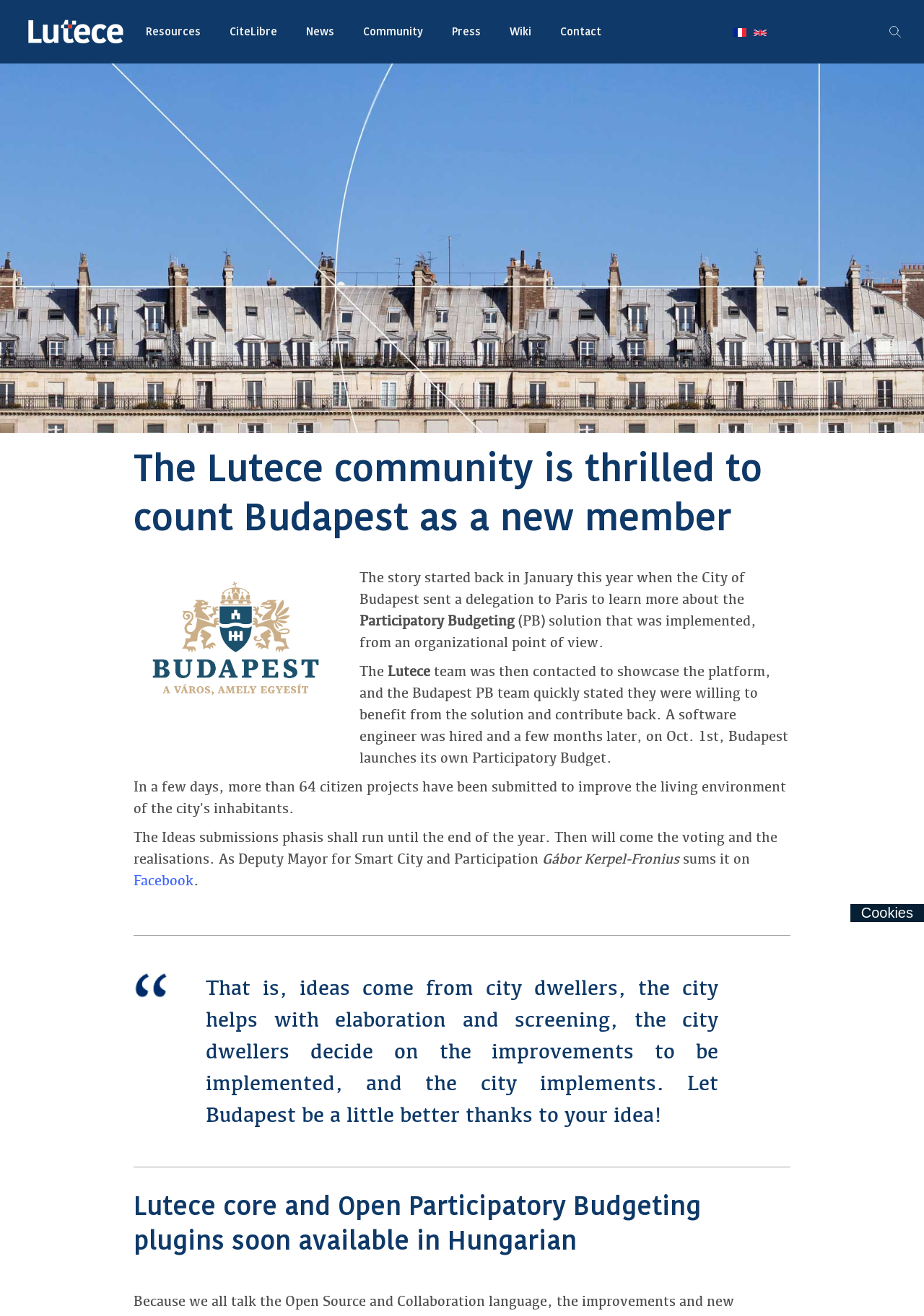Ascertain the bounding box coordinates for the UI element detailed here: "Wiki". The coordinates should be provided as [left, top, right, bottom] with each value being a float between 0 and 1.

[0.548, 0.013, 0.579, 0.035]